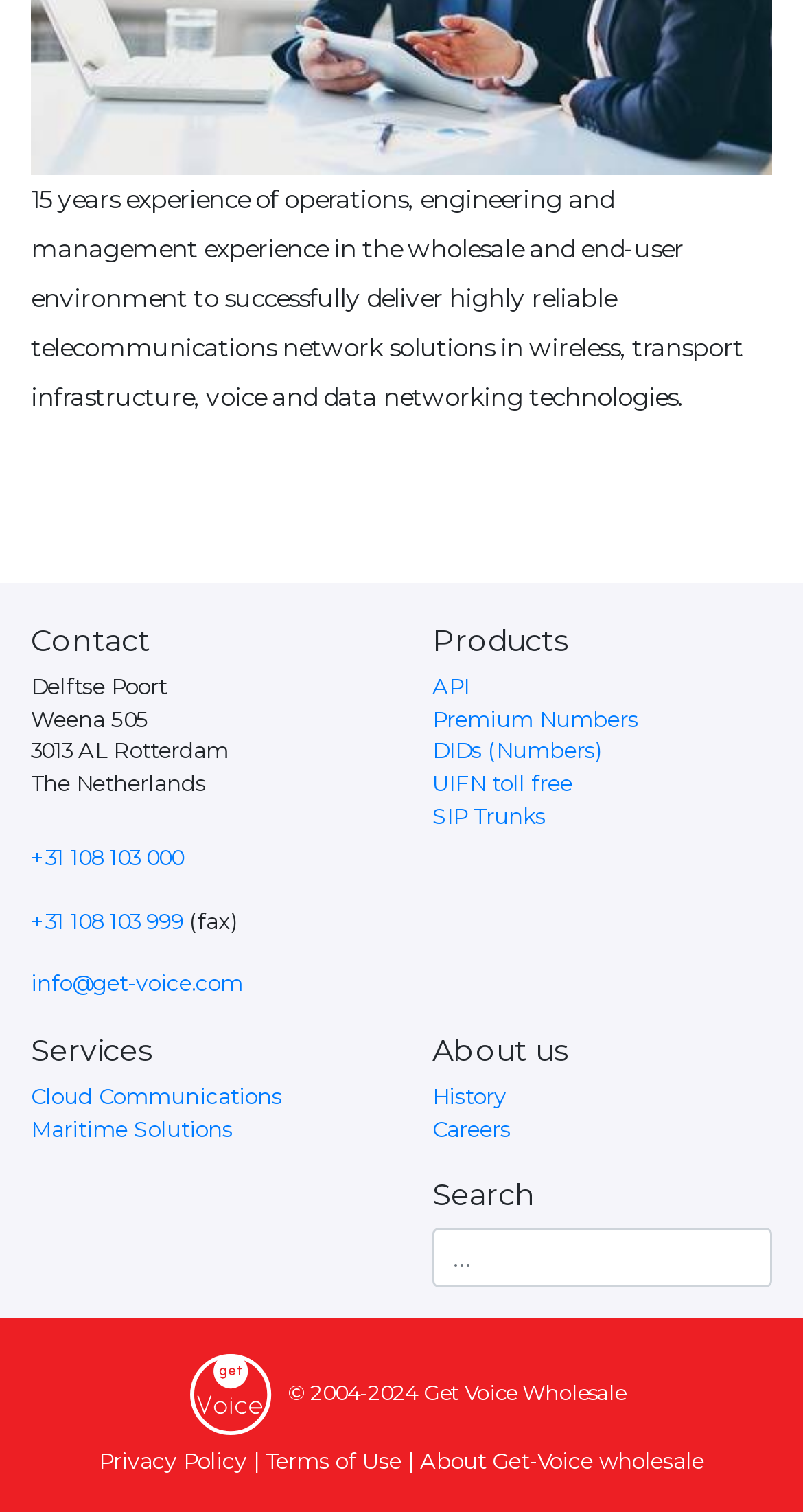Show me the bounding box coordinates of the clickable region to achieve the task as per the instruction: "Click the 'API' link".

[0.538, 0.445, 0.585, 0.463]